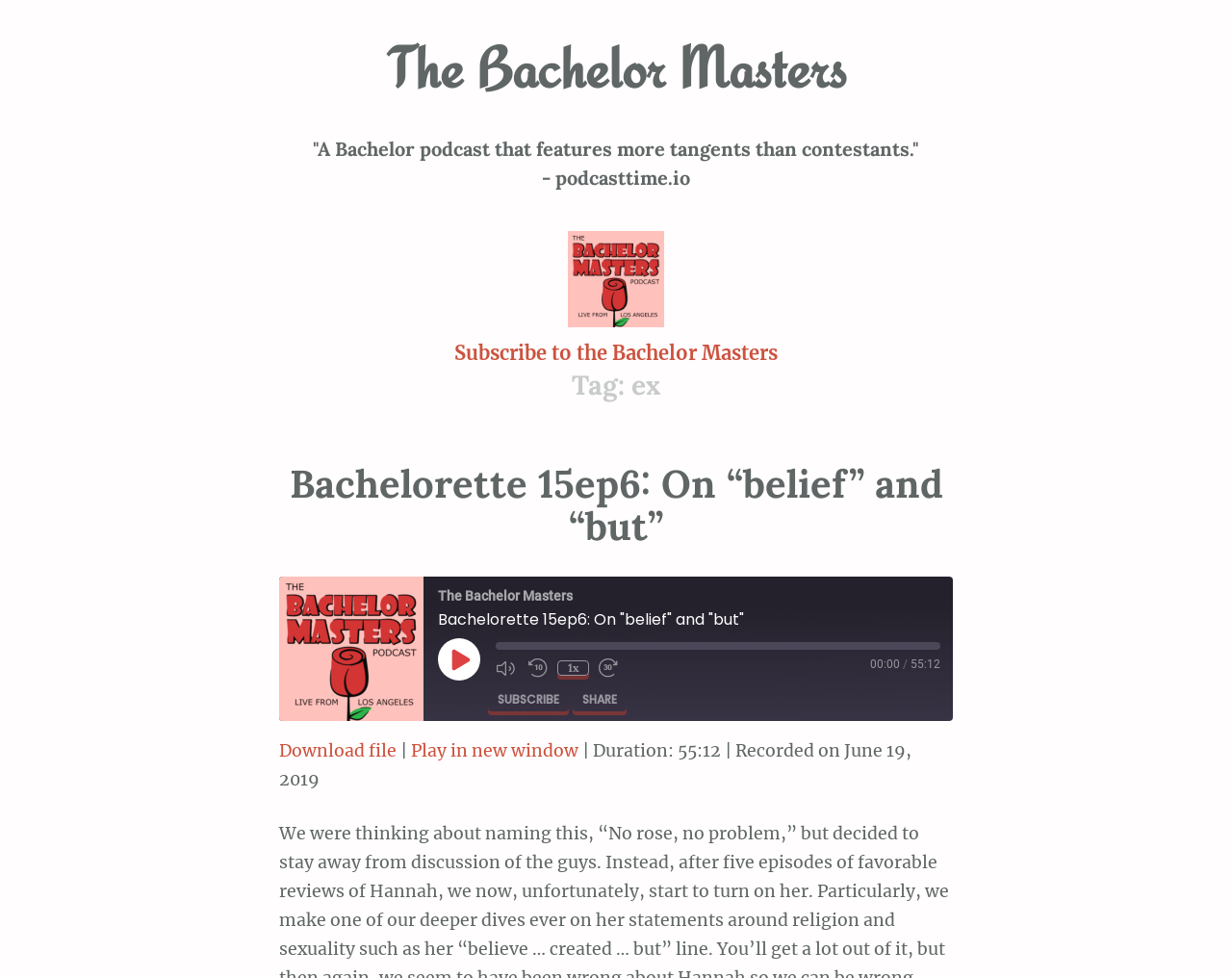Provide the bounding box coordinates for the UI element that is described by this text: "Fast Forward 30 seconds". The coordinates should be in the form of four float numbers between 0 and 1: [left, top, right, bottom].

[0.486, 0.673, 0.505, 0.693]